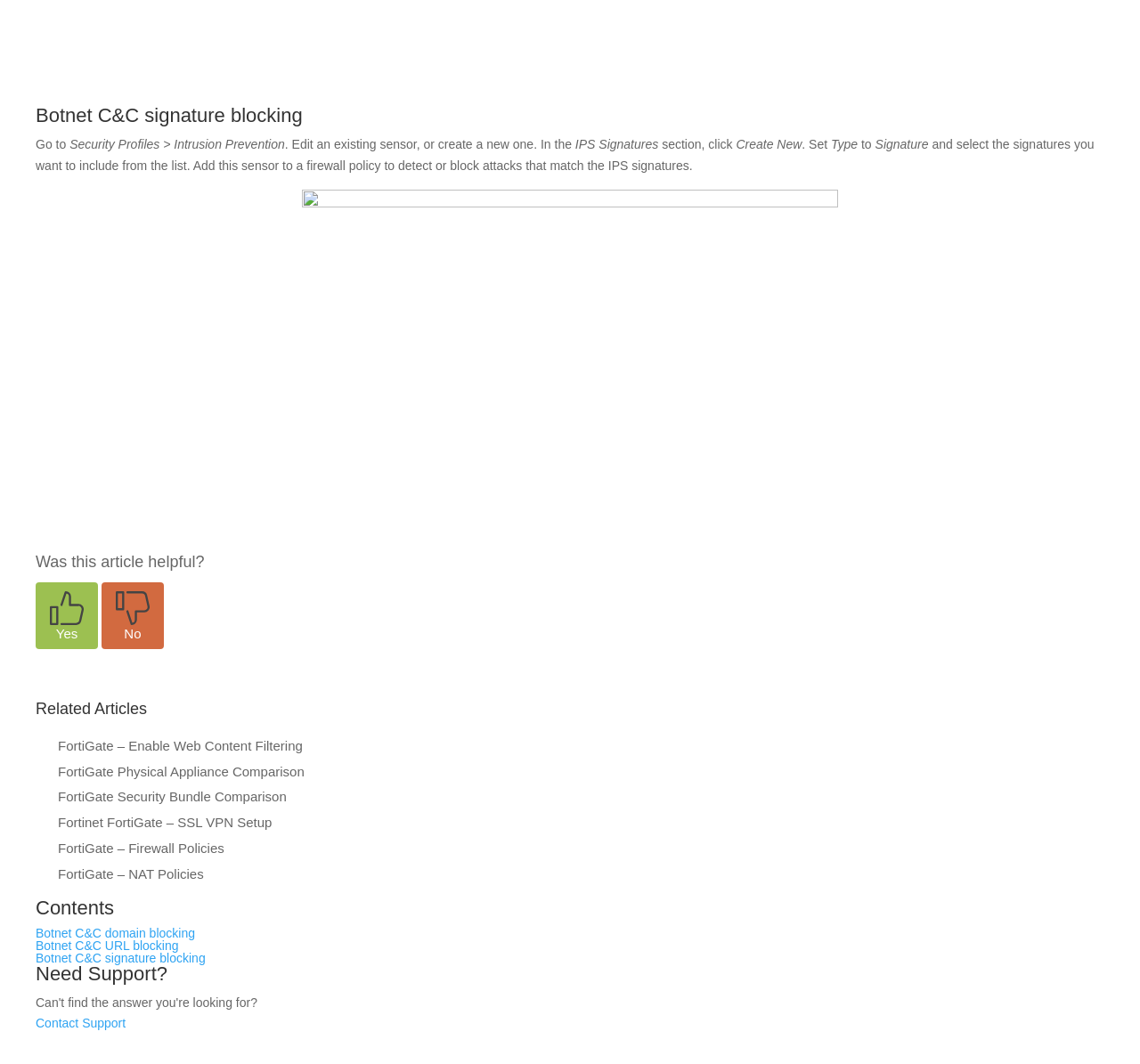Determine the bounding box coordinates of the section to be clicked to follow the instruction: "Go to FortiGate – Enable Web Content Filtering". The coordinates should be given as four float numbers between 0 and 1, formatted as [left, top, right, bottom].

[0.051, 0.694, 0.266, 0.708]